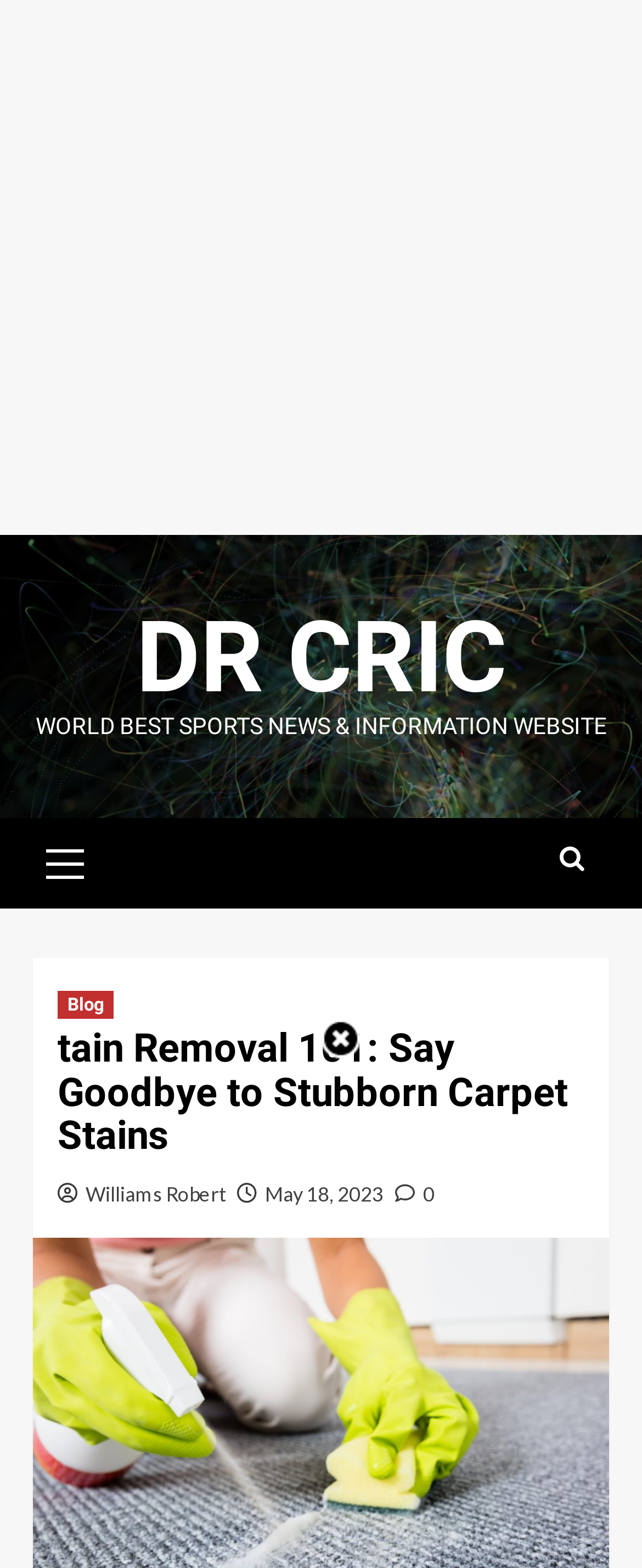What is the tagline of the website?
Refer to the image and provide a one-word or short phrase answer.

WORLD BEST SPORTS NEWS & INFORMATION WEBSITE